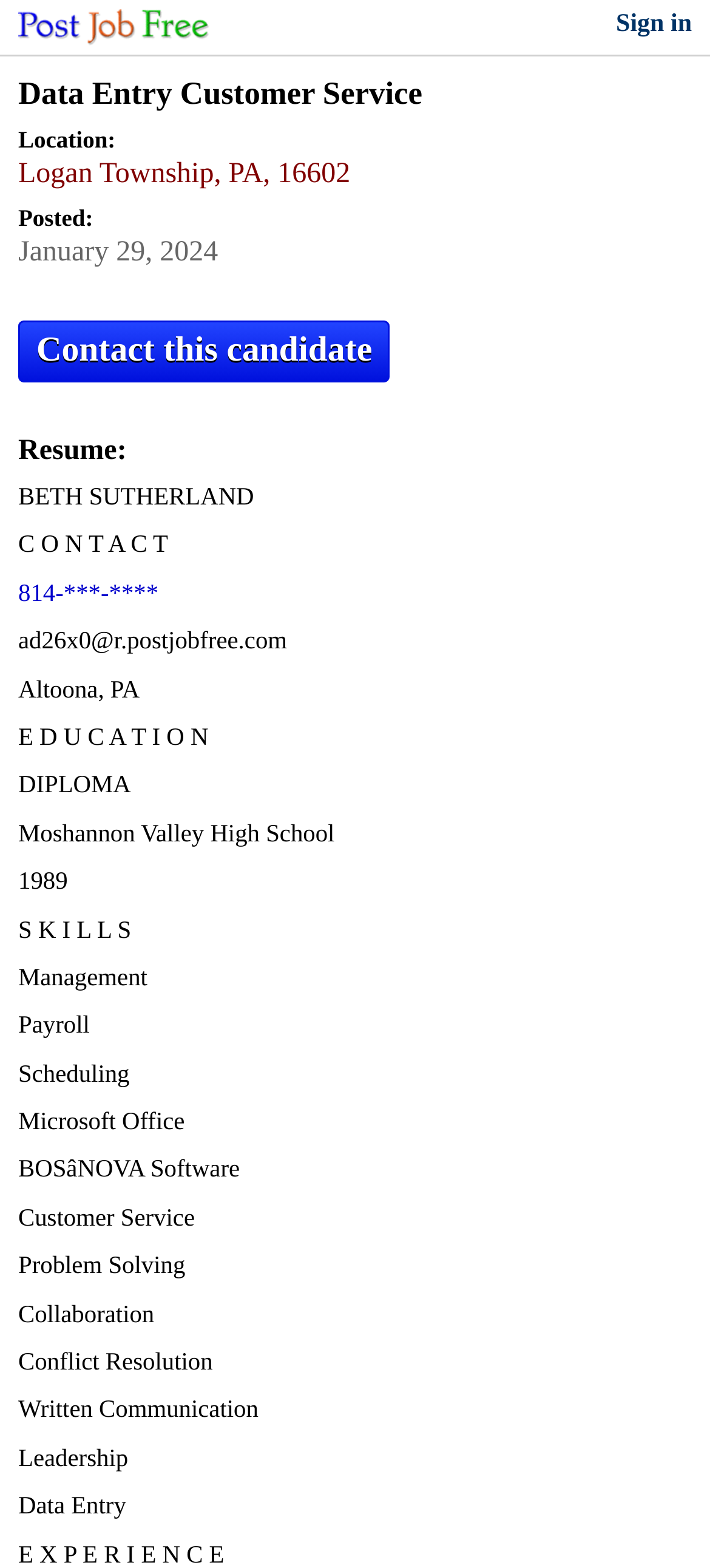Determine the primary headline of the webpage.

Data Entry Customer Service